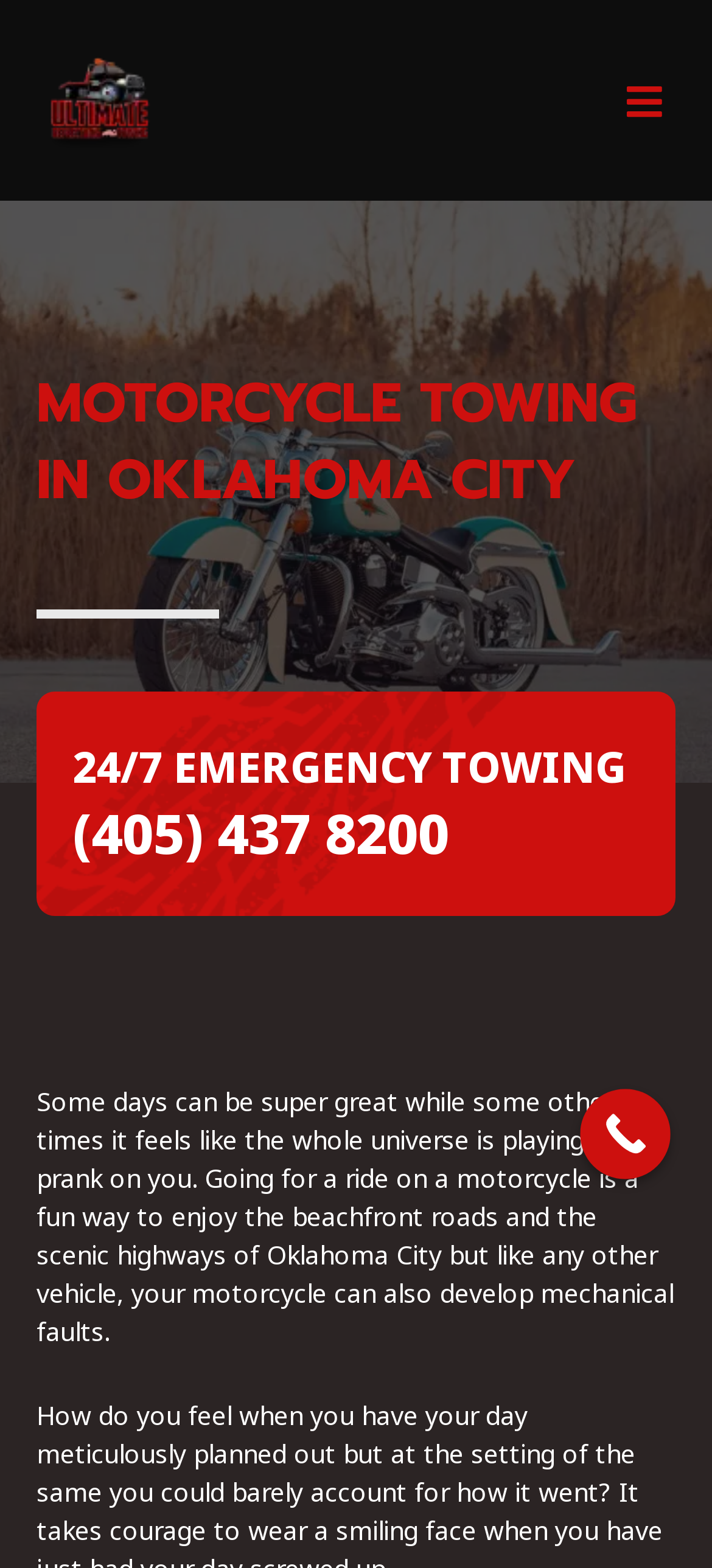Provide your answer in a single word or phrase: 
What type of vehicle is being discussed?

Motorcycle